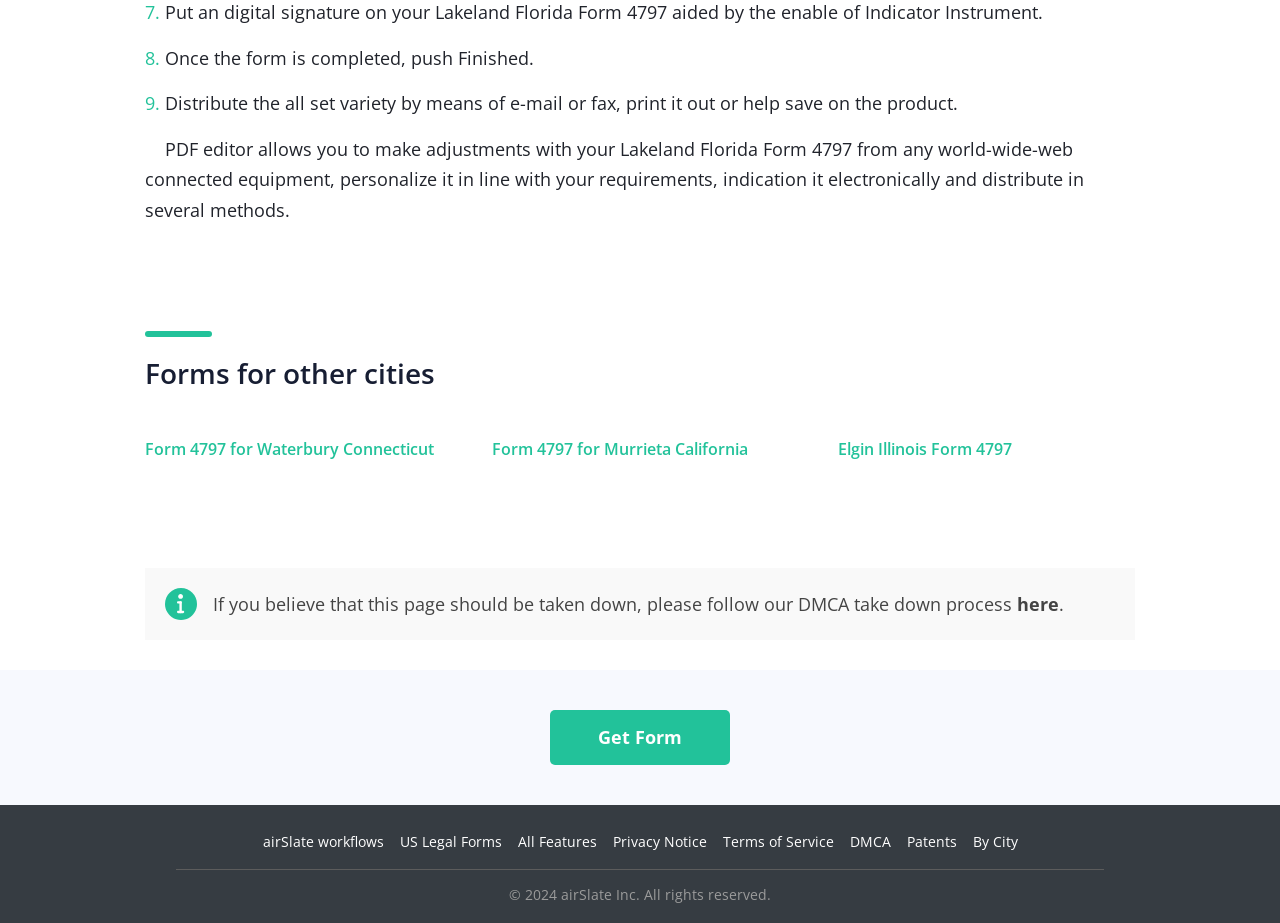What is the copyright year of airSlate Inc.?
We need a detailed and exhaustive answer to the question. Please elaborate.

The StaticText element '© 2024 airSlate Inc. All rights reserved.' indicates that the copyright year of airSlate Inc. is 2024.